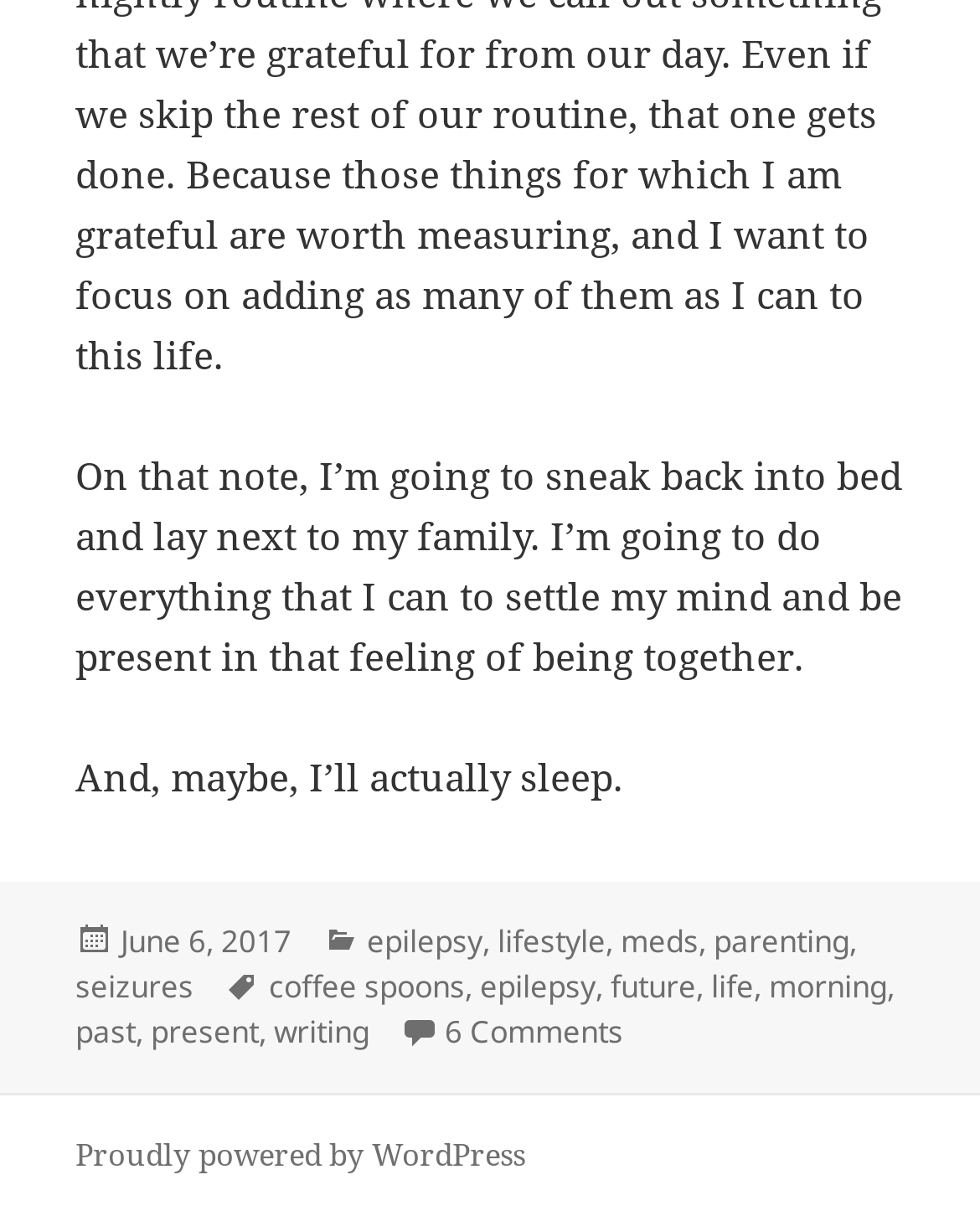Could you determine the bounding box coordinates of the clickable element to complete the instruction: "Click on the 'Proudly powered by WordPress' link"? Provide the coordinates as four float numbers between 0 and 1, i.e., [left, top, right, bottom].

[0.077, 0.932, 0.536, 0.969]